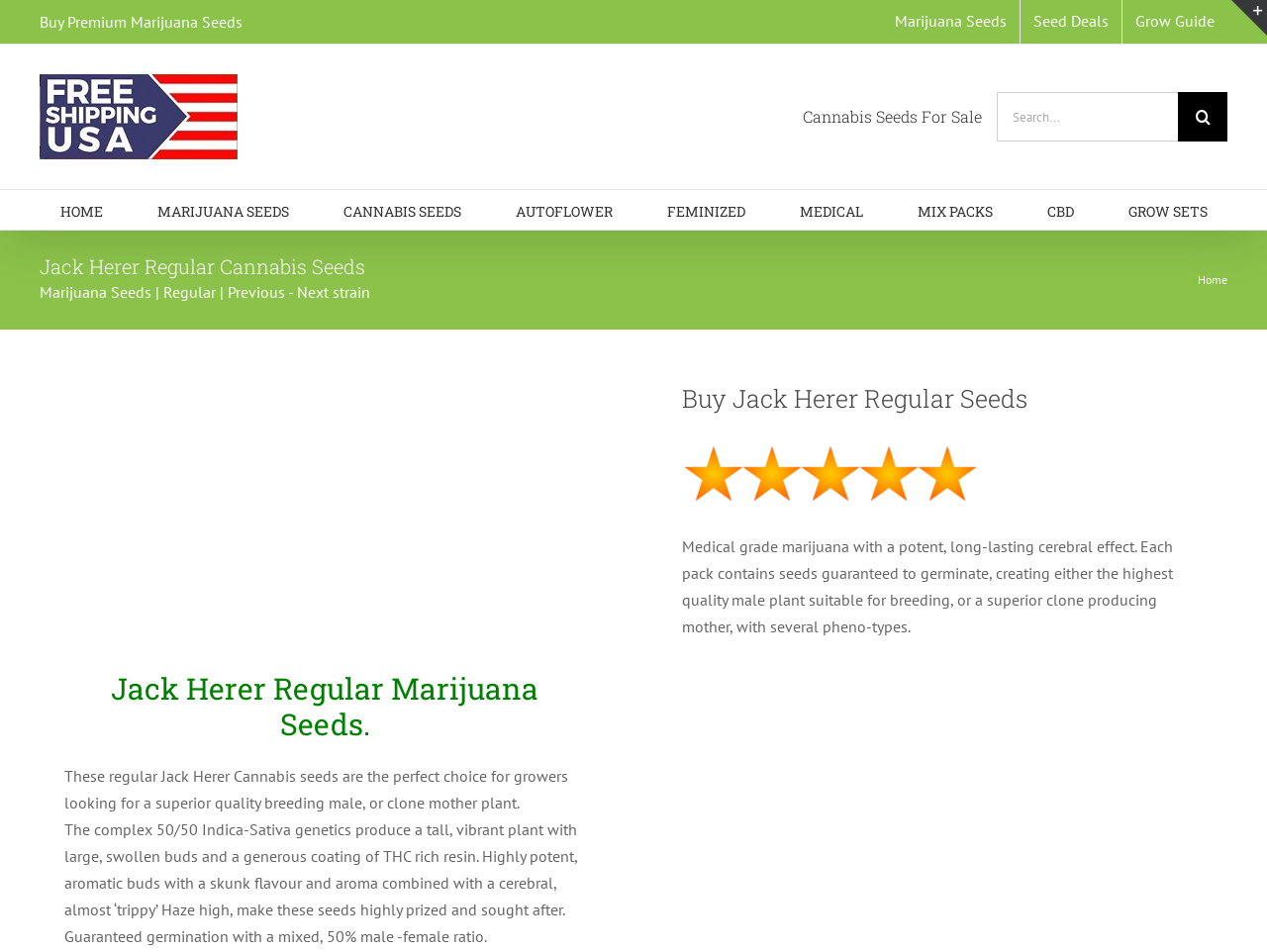Find the bounding box coordinates of the element to click in order to complete this instruction: "View previous strain". The bounding box coordinates must be four float numbers between 0 and 1, denoted as [left, top, right, bottom].

[0.18, 0.297, 0.225, 0.318]